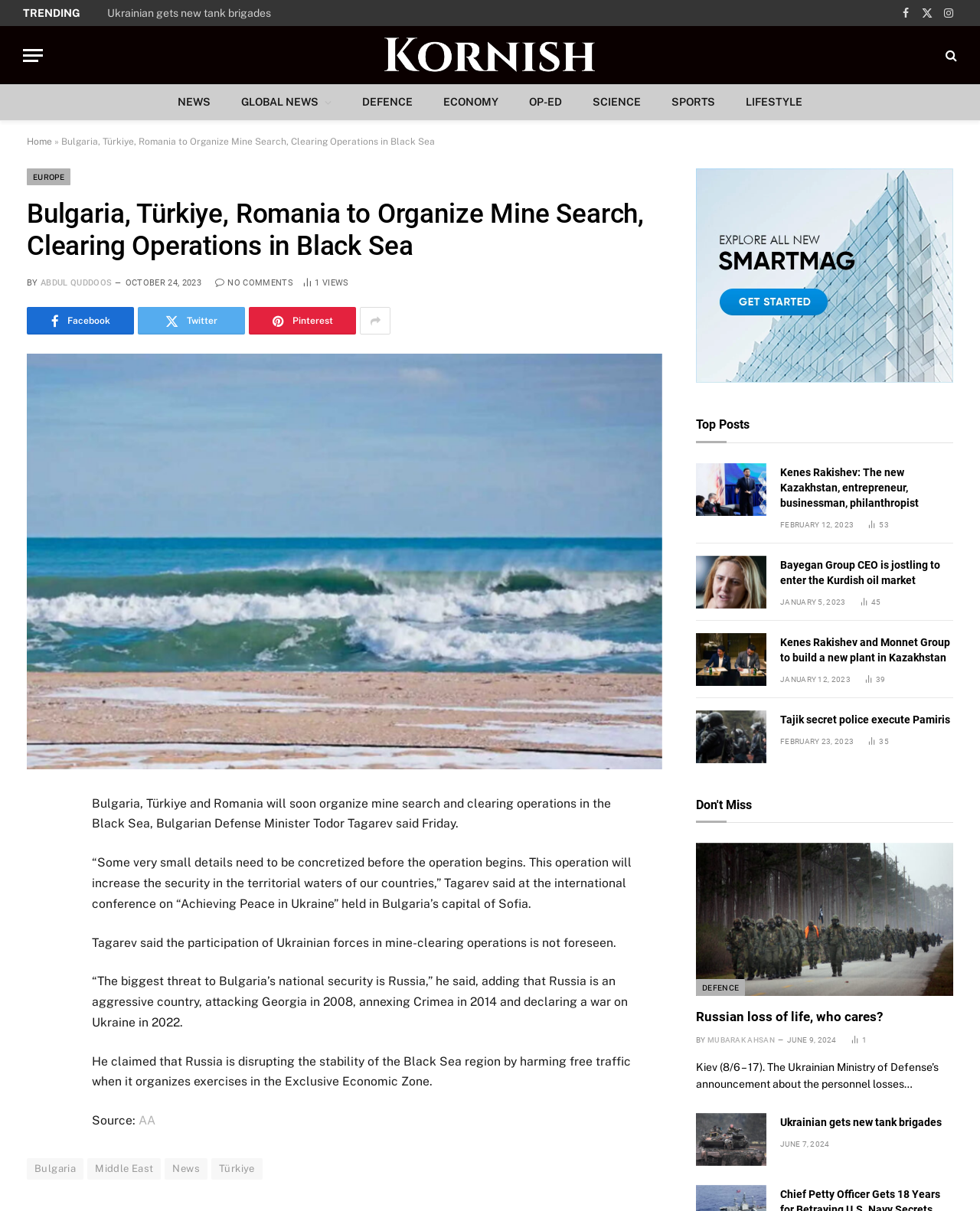Identify the bounding box for the UI element described as: "title="Kornish"". Ensure the coordinates are four float numbers between 0 and 1, formatted as [left, top, right, bottom].

[0.389, 0.021, 0.611, 0.07]